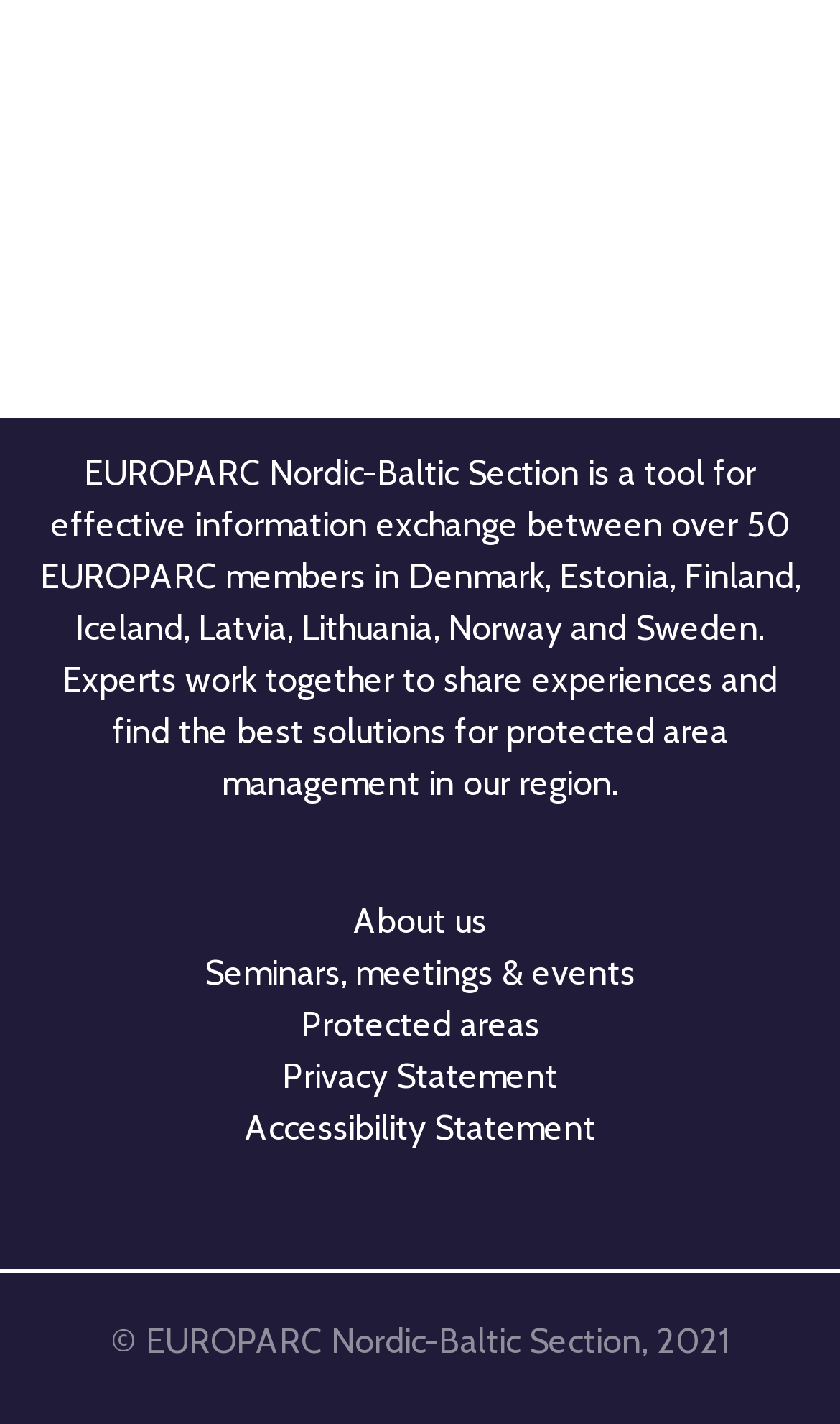What is the purpose of EUROPARC Nordic-Baltic Section according to the webpage?
Deliver a detailed and extensive answer to the question.

I read the StaticText element with the description 'EUROPARC Nordic-Baltic Section is a tool for effective information exchange between over 50 EUROPARC members in Denmark, Estonia, Finland, Iceland, Latvia, Lithuania, Norway and Sweden.' and extracted the purpose of EUROPARC Nordic-Baltic Section, which is to facilitate information exchange.